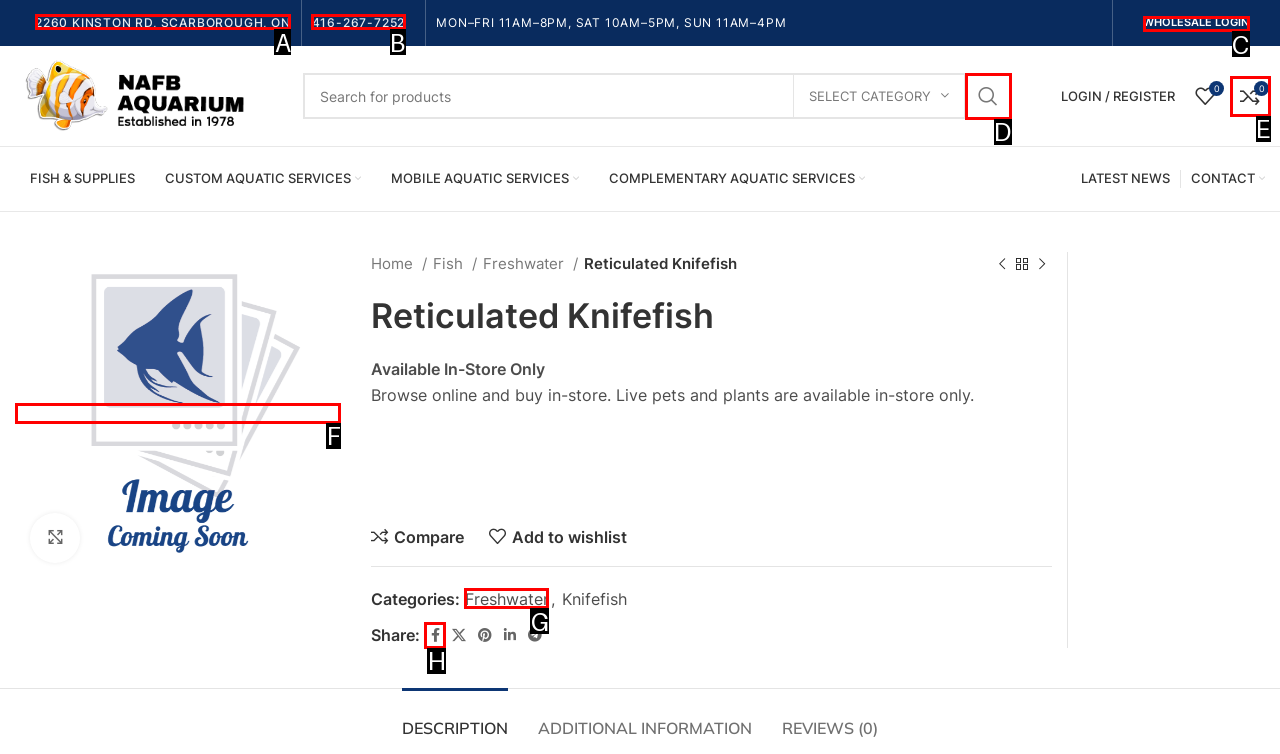Choose the letter of the element that should be clicked to complete the task: Login to wholesale account
Answer with the letter from the possible choices.

C